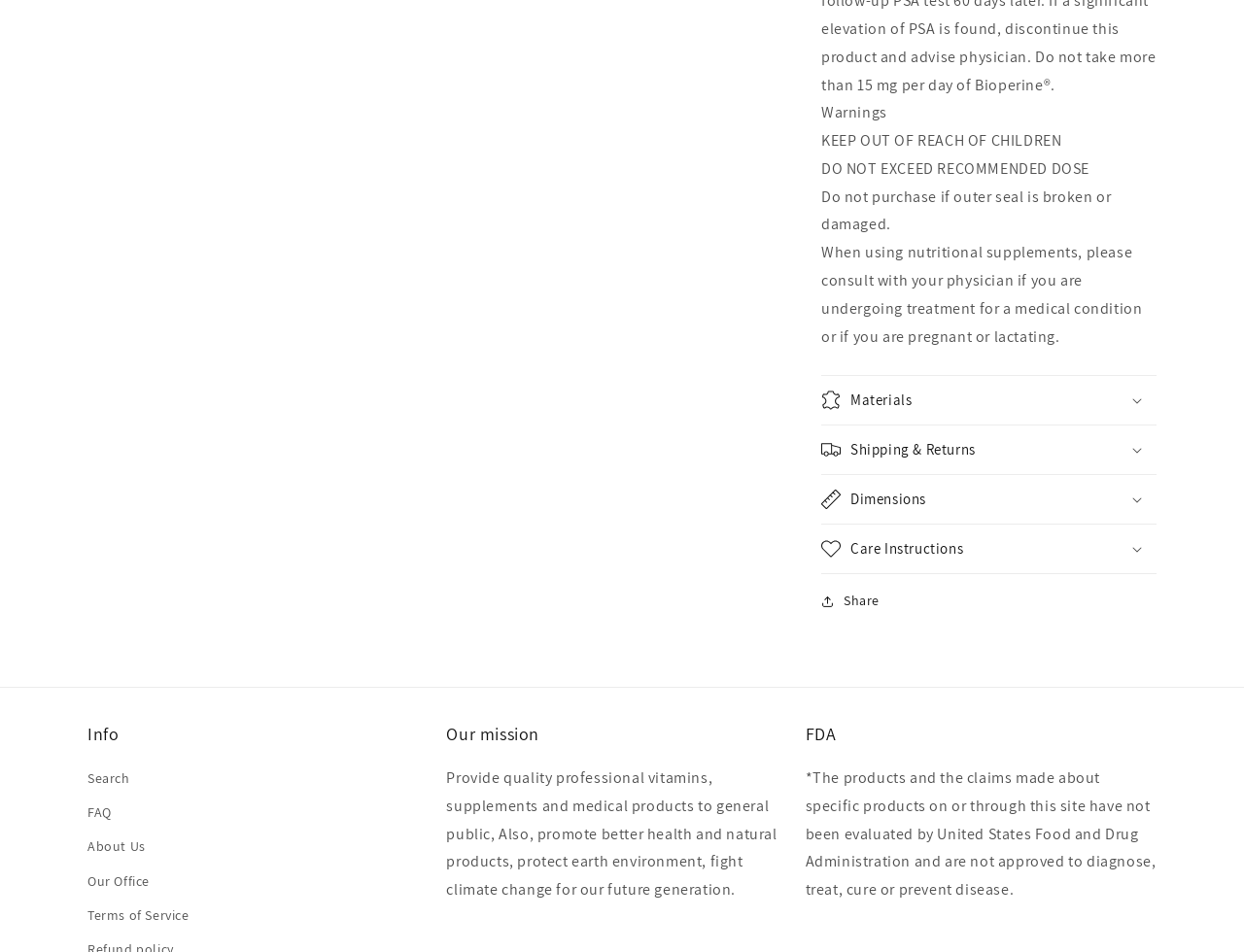Give a one-word or one-phrase response to the question:
What is the mission of the company?

Provide quality professional vitamins, supplements and medical products